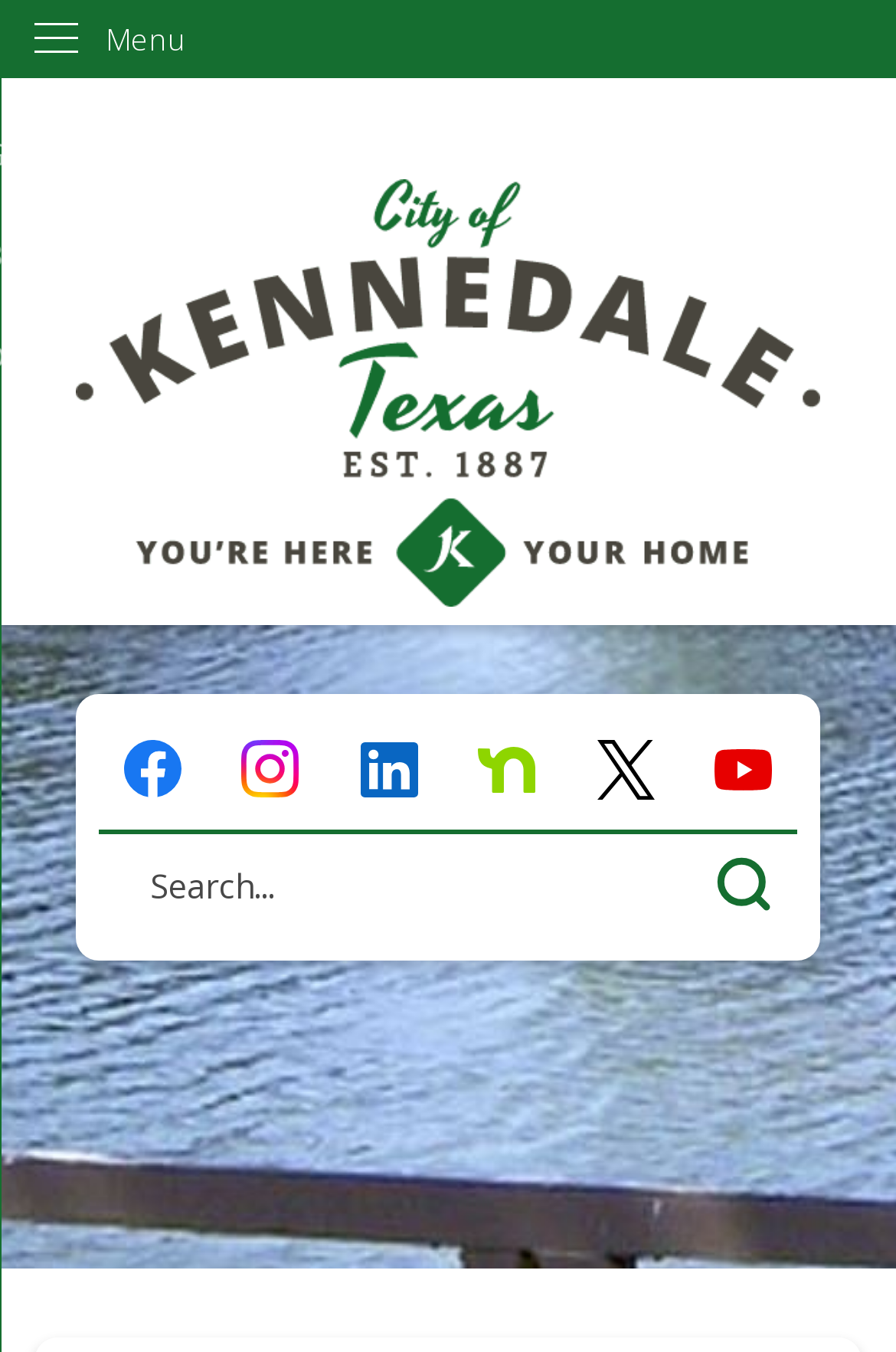Using the webpage screenshot, find the UI element described by Home page. Provide the bounding box coordinates in the format (top-left x, top-left y, bottom-right x, bottom-right y), ensuring all values are floating point numbers between 0 and 1.

None